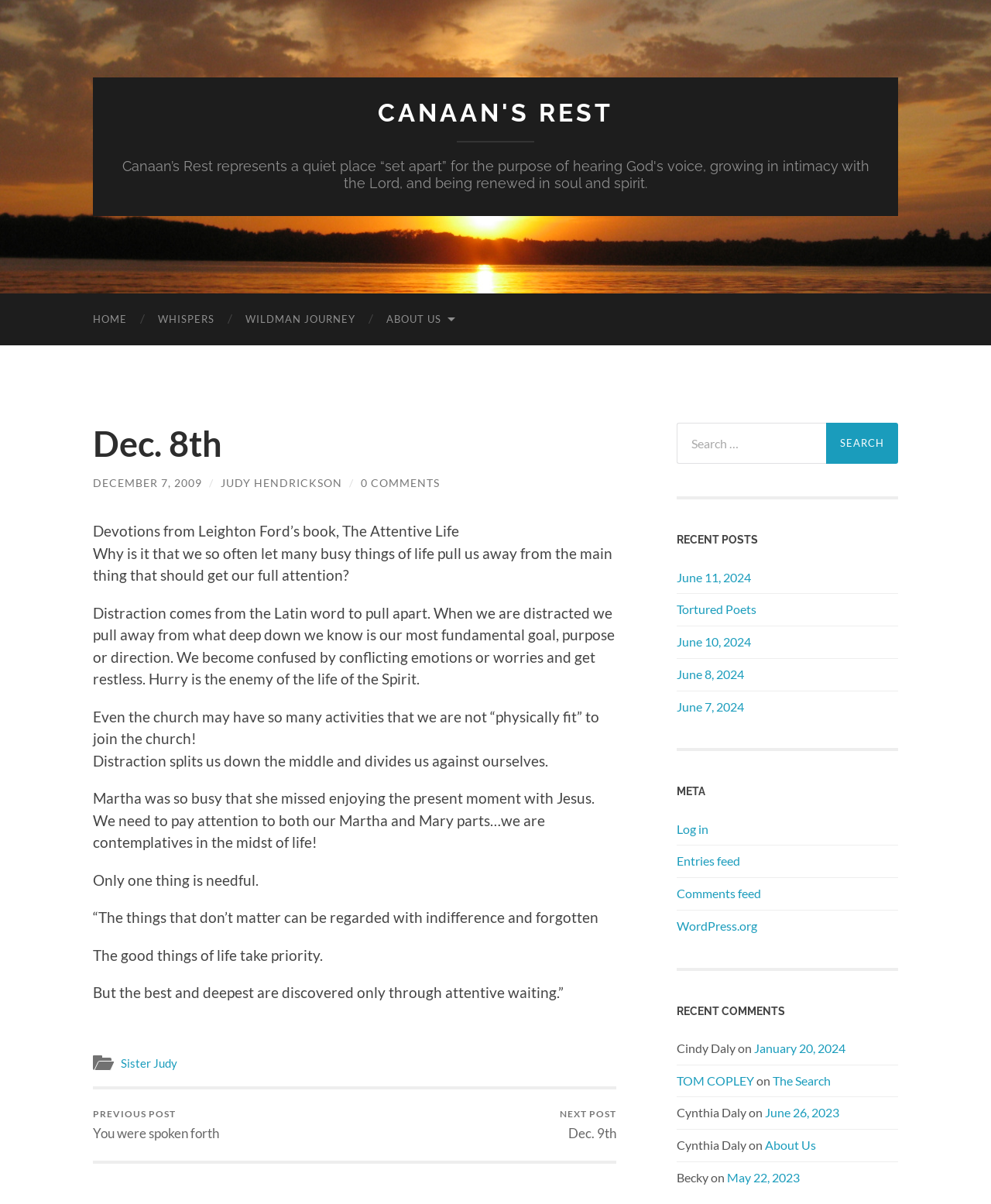Please identify the bounding box coordinates of the area that needs to be clicked to follow this instruction: "View the 'ABOUT US' page".

[0.374, 0.243, 0.473, 0.286]